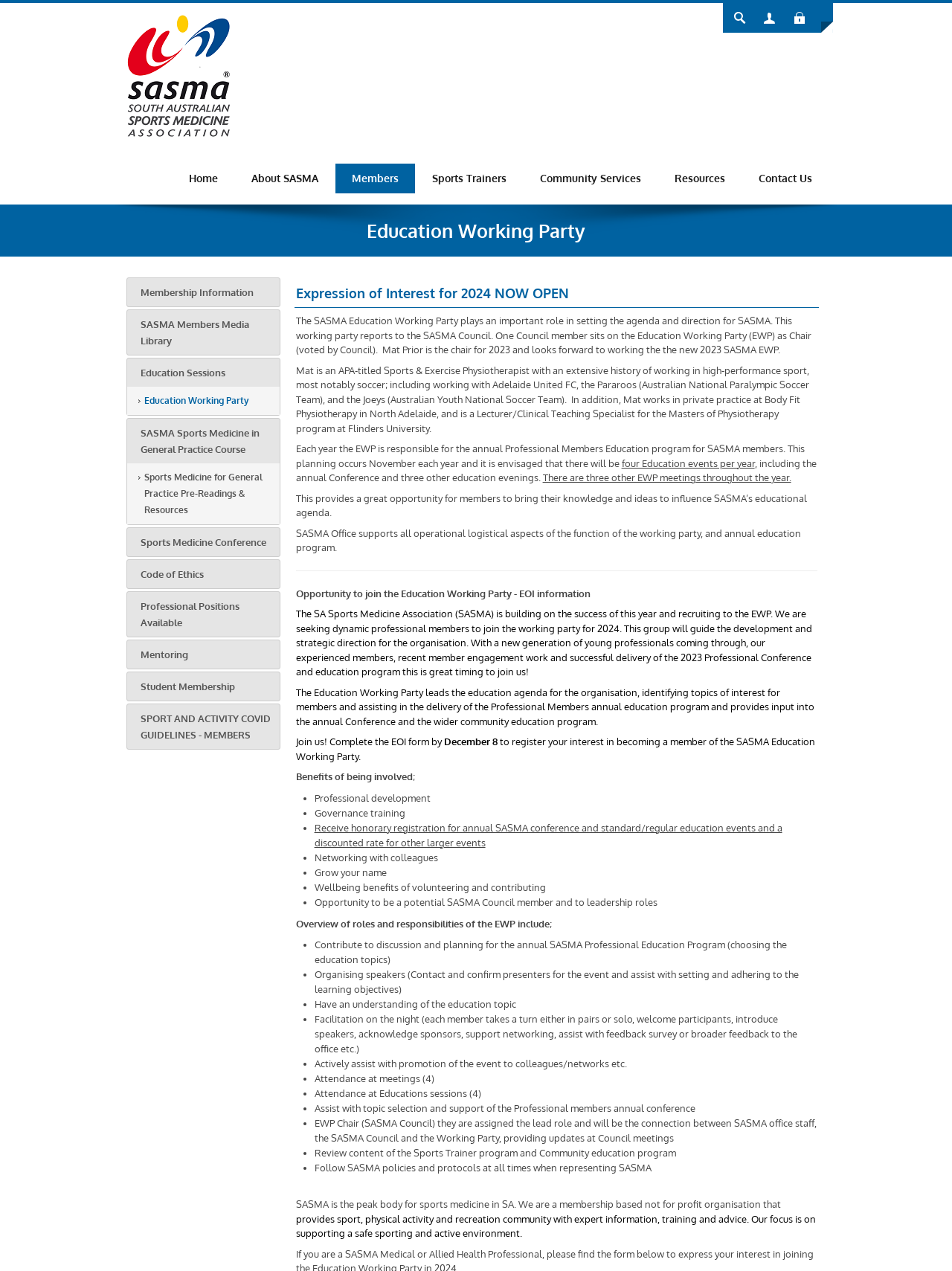Respond to the following question using a concise word or phrase: 
What is the role of the SASMA Office in supporting the Education Working Party?

Operational logistical aspects